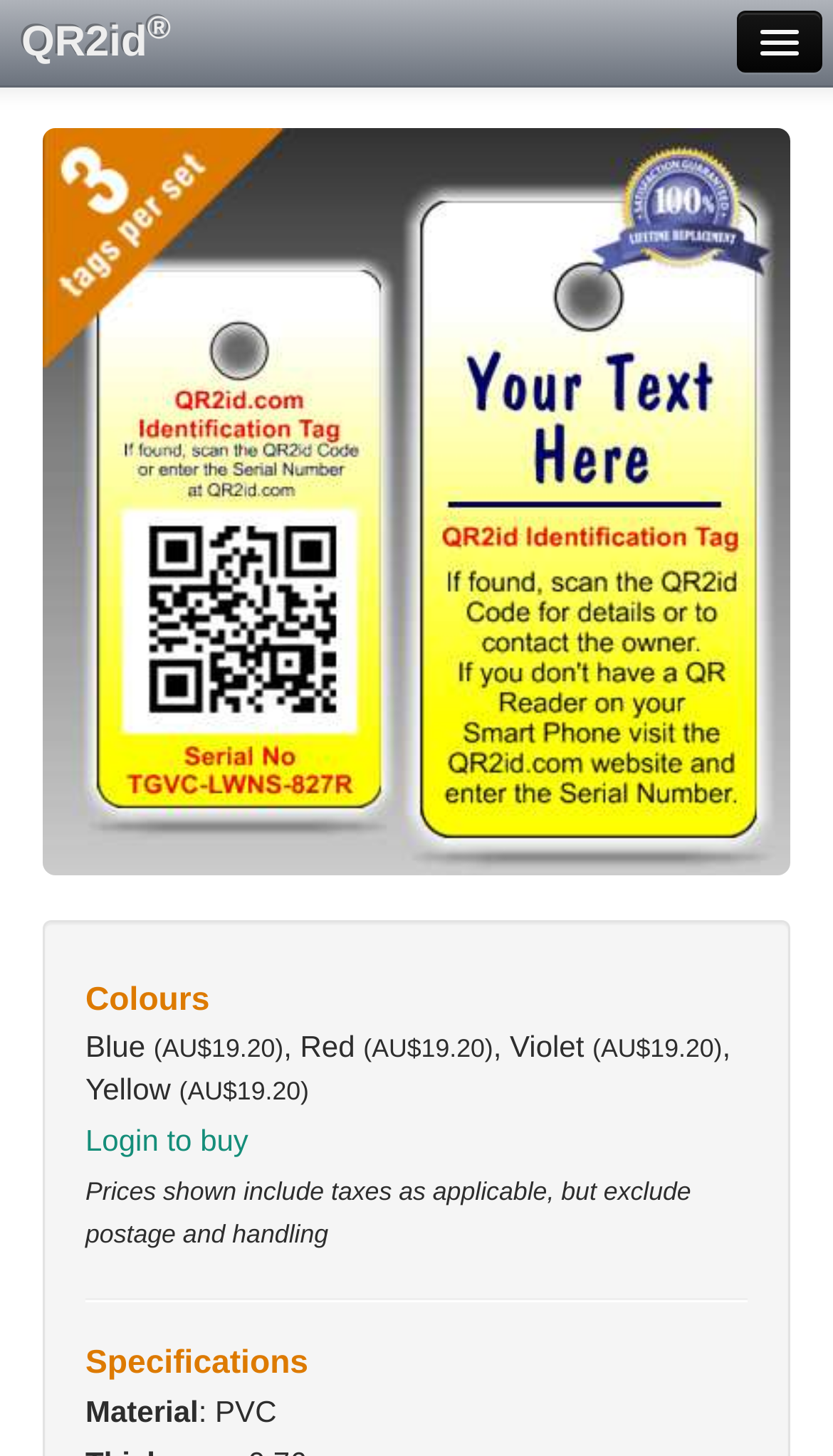What is the material of QR2id tags?
Respond with a short answer, either a single word or a phrase, based on the image.

PVC